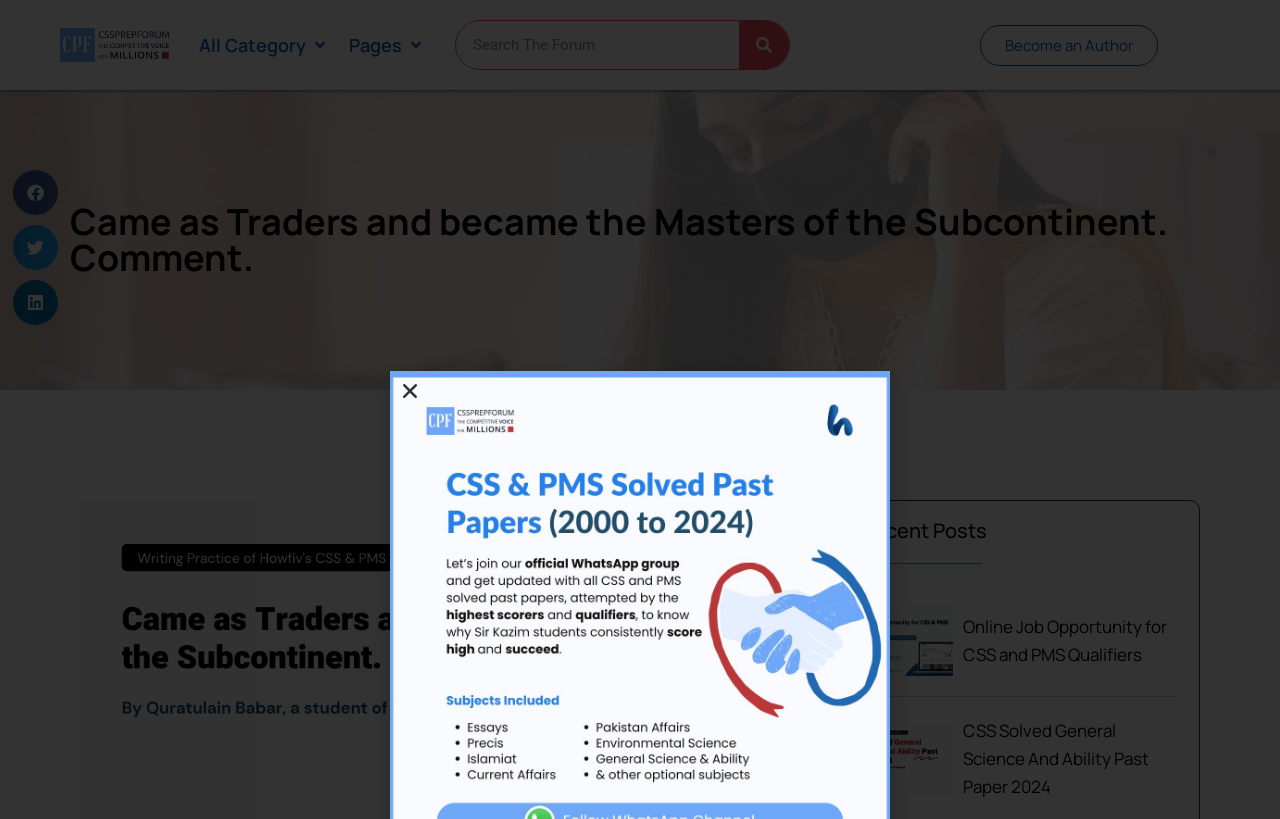How many links are there in the 'Recent Posts' section?
Based on the screenshot, respond with a single word or phrase.

2